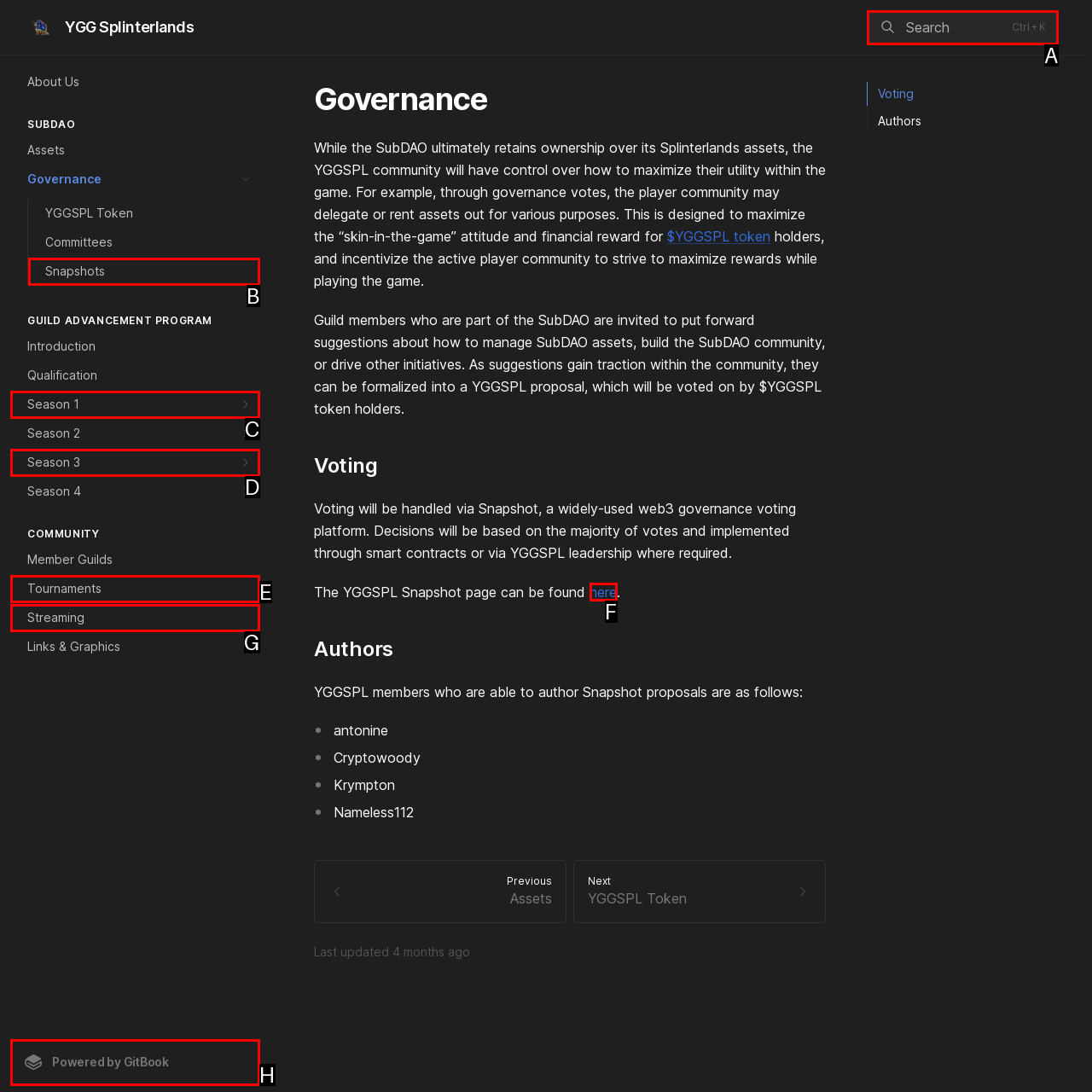Determine which UI element you should click to perform the task: Visit the Snapshot page
Provide the letter of the correct option from the given choices directly.

F